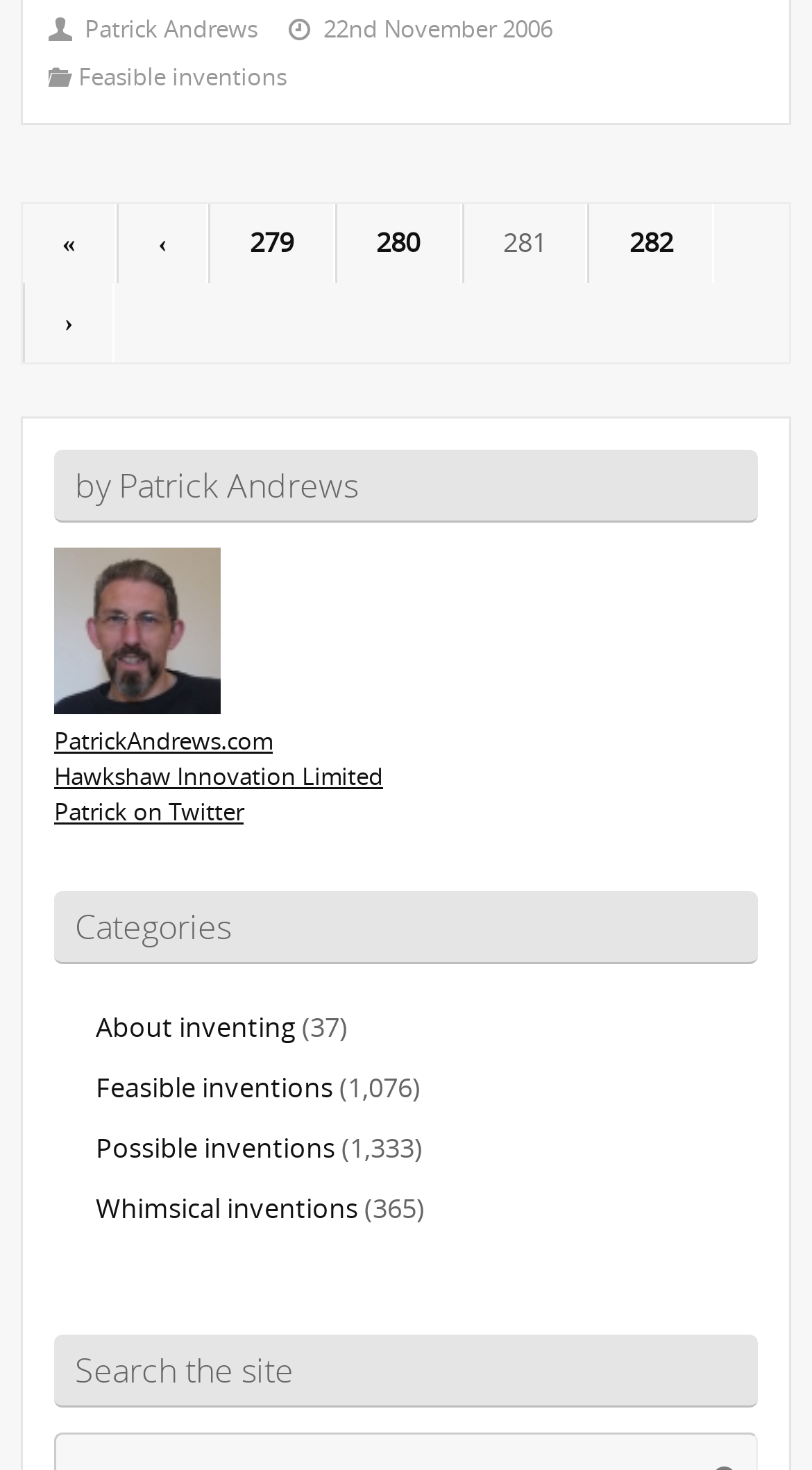Determine the bounding box coordinates for the HTML element mentioned in the following description: "Feasible inventions". The coordinates should be a list of four floats ranging from 0 to 1, represented as [left, top, right, bottom].

[0.096, 0.041, 0.353, 0.062]